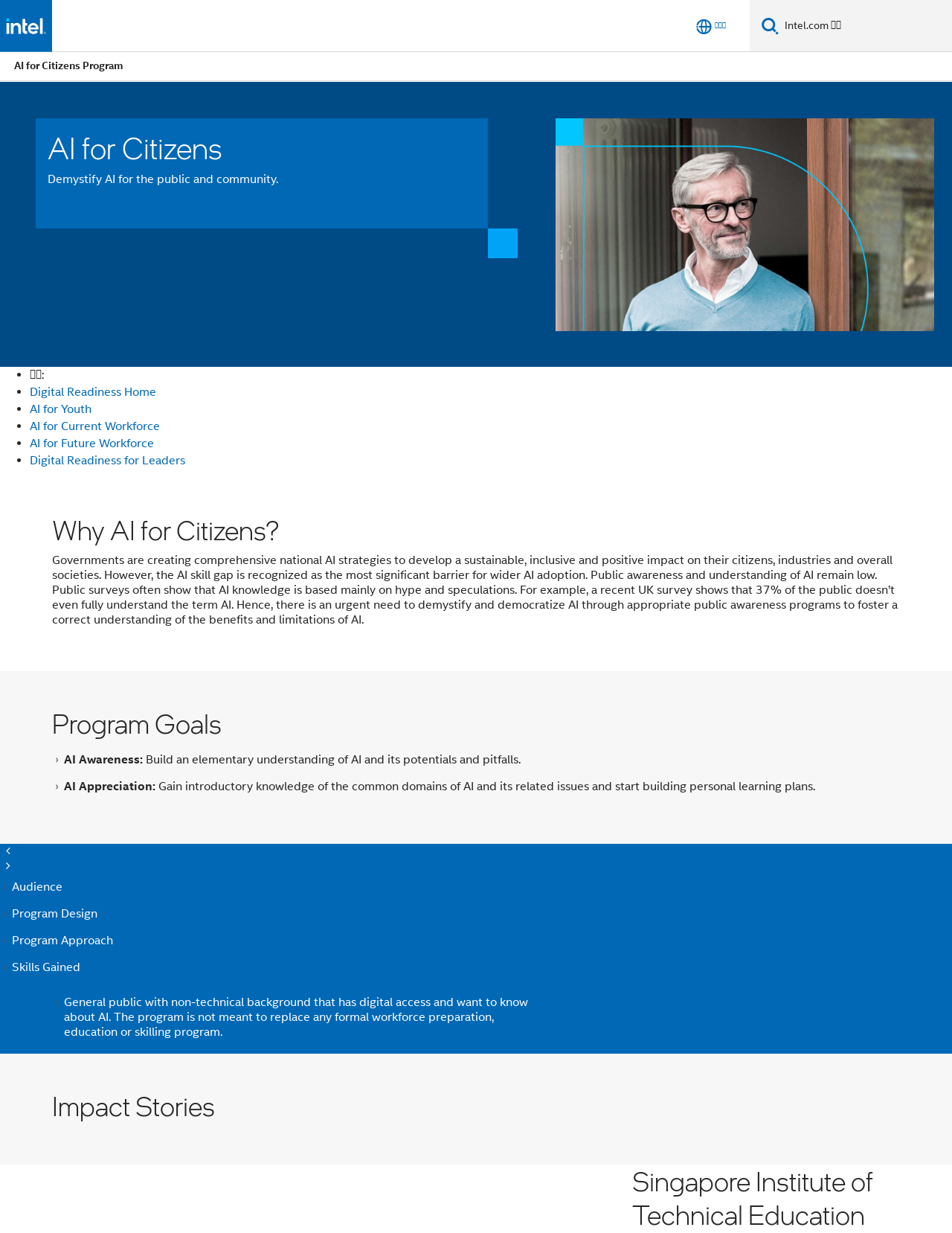Extract the bounding box coordinates of the UI element described: "alt="Intel homepage"". Provide the coordinates in the format [left, top, right, bottom] with values ranging from 0 to 1.

[0.006, 0.015, 0.048, 0.028]